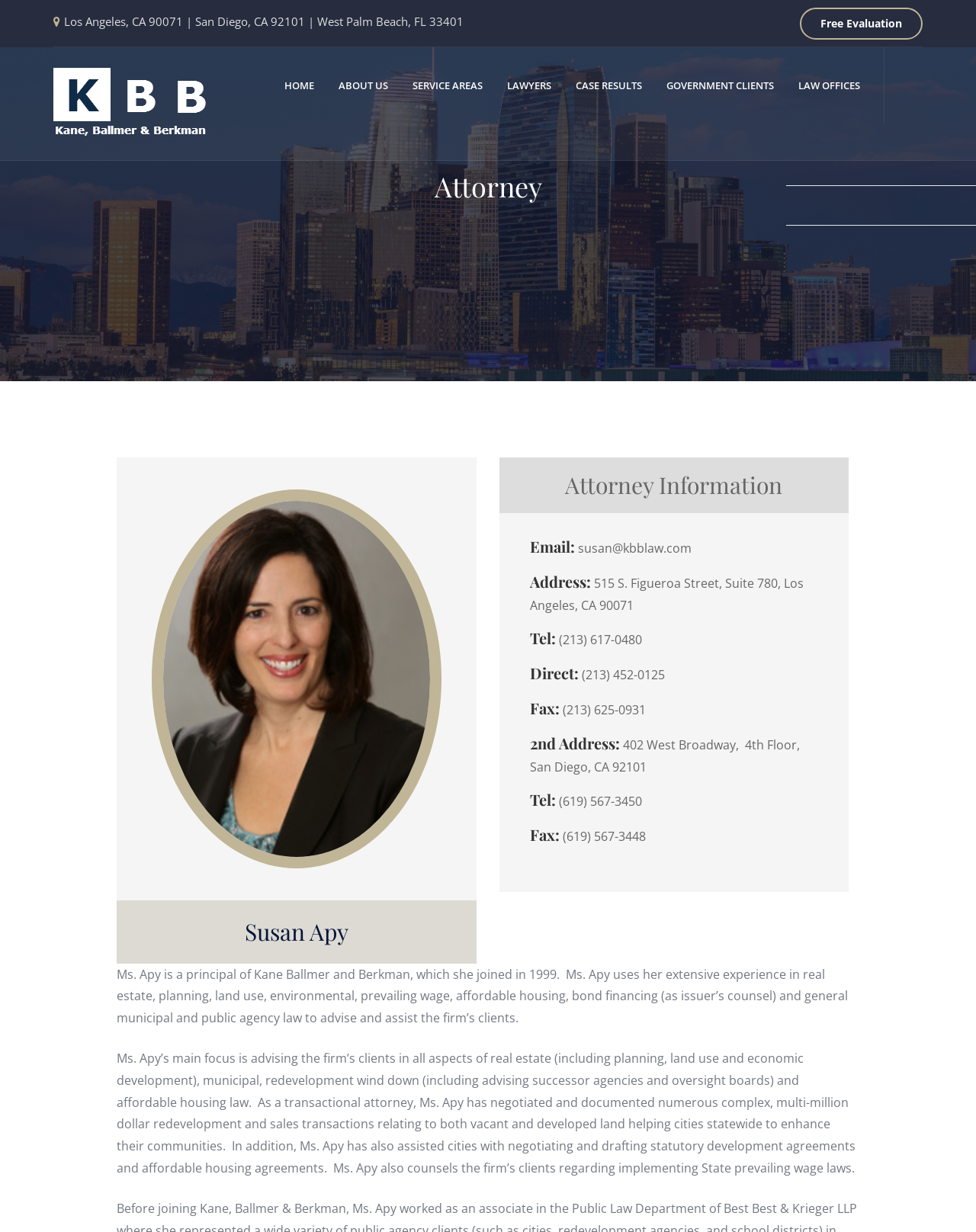Give a one-word or phrase response to the following question: What is the phone number listed for Susan Apy's Los Angeles office?

(213) 617-0480